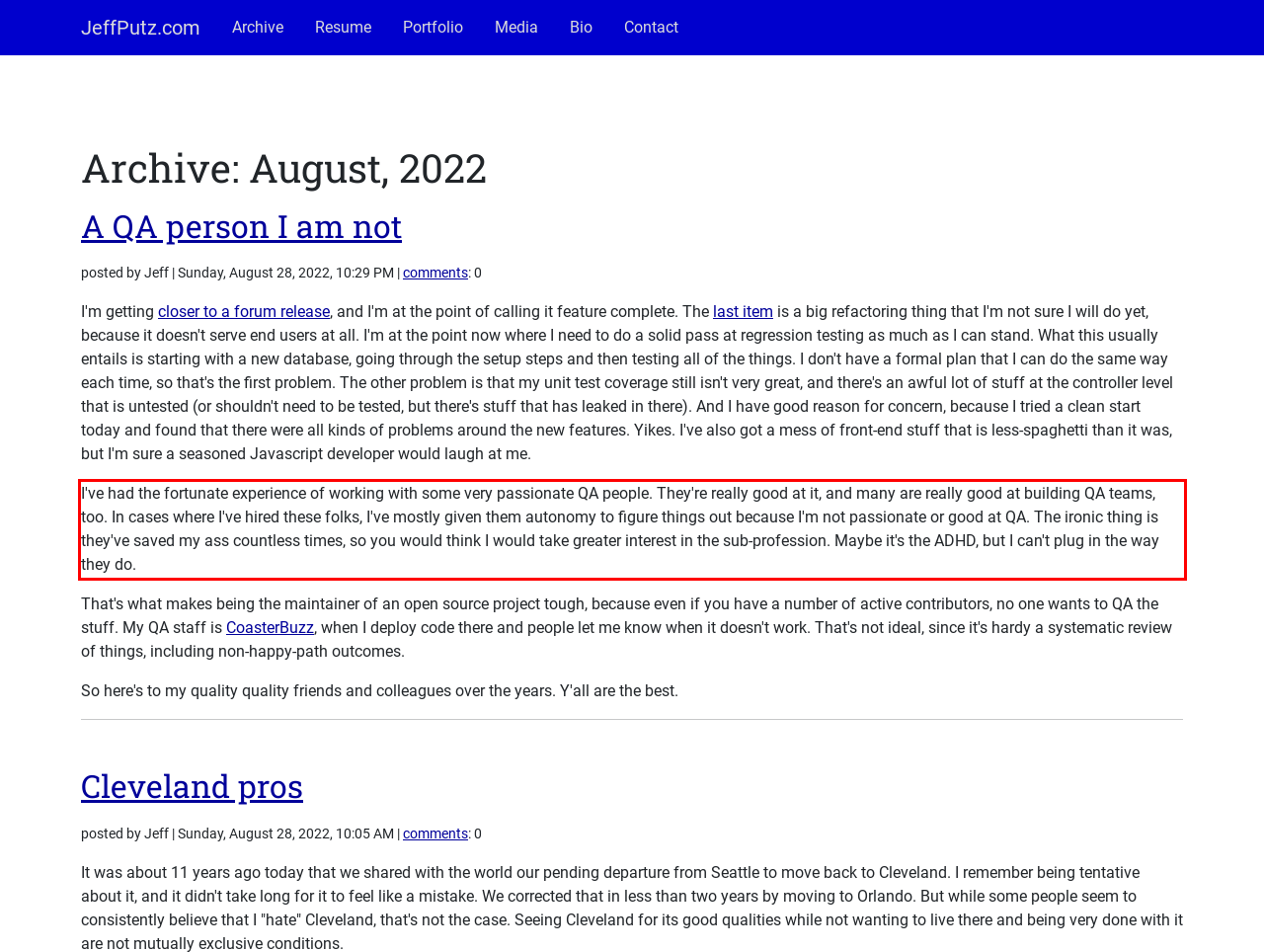Review the webpage screenshot provided, and perform OCR to extract the text from the red bounding box.

I've had the fortunate experience of working with some very passionate QA people. They're really good at it, and many are really good at building QA teams, too. In cases where I've hired these folks, I've mostly given them autonomy to figure things out because I'm not passionate or good at QA. The ironic thing is they've saved my ass countless times, so you would think I would take greater interest in the sub-profession. Maybe it's the ADHD, but I can't plug in the way they do.